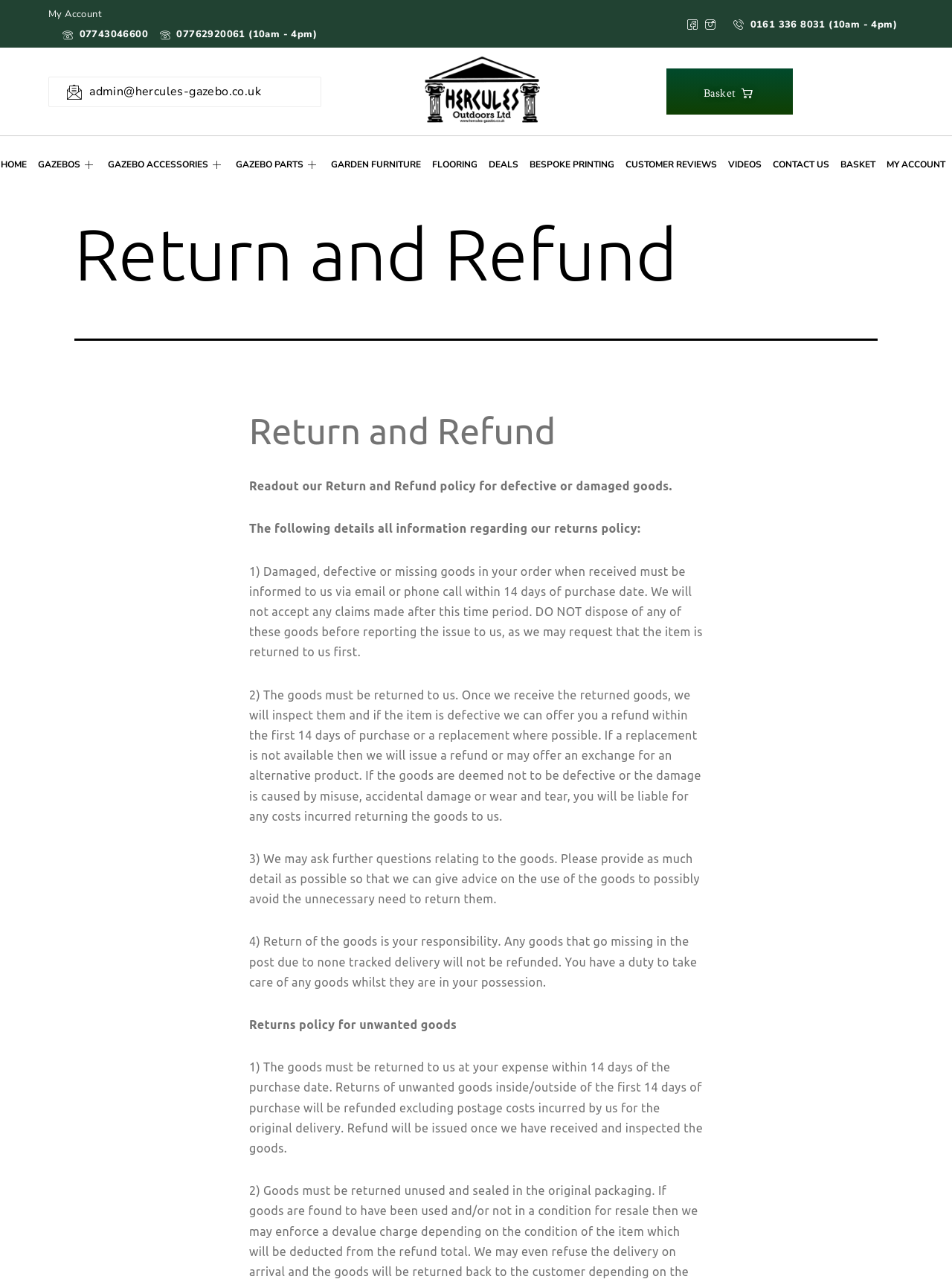Please locate the bounding box coordinates of the region I need to click to follow this instruction: "Email admin@hercules-gazebo.co.uk".

[0.07, 0.064, 0.274, 0.079]